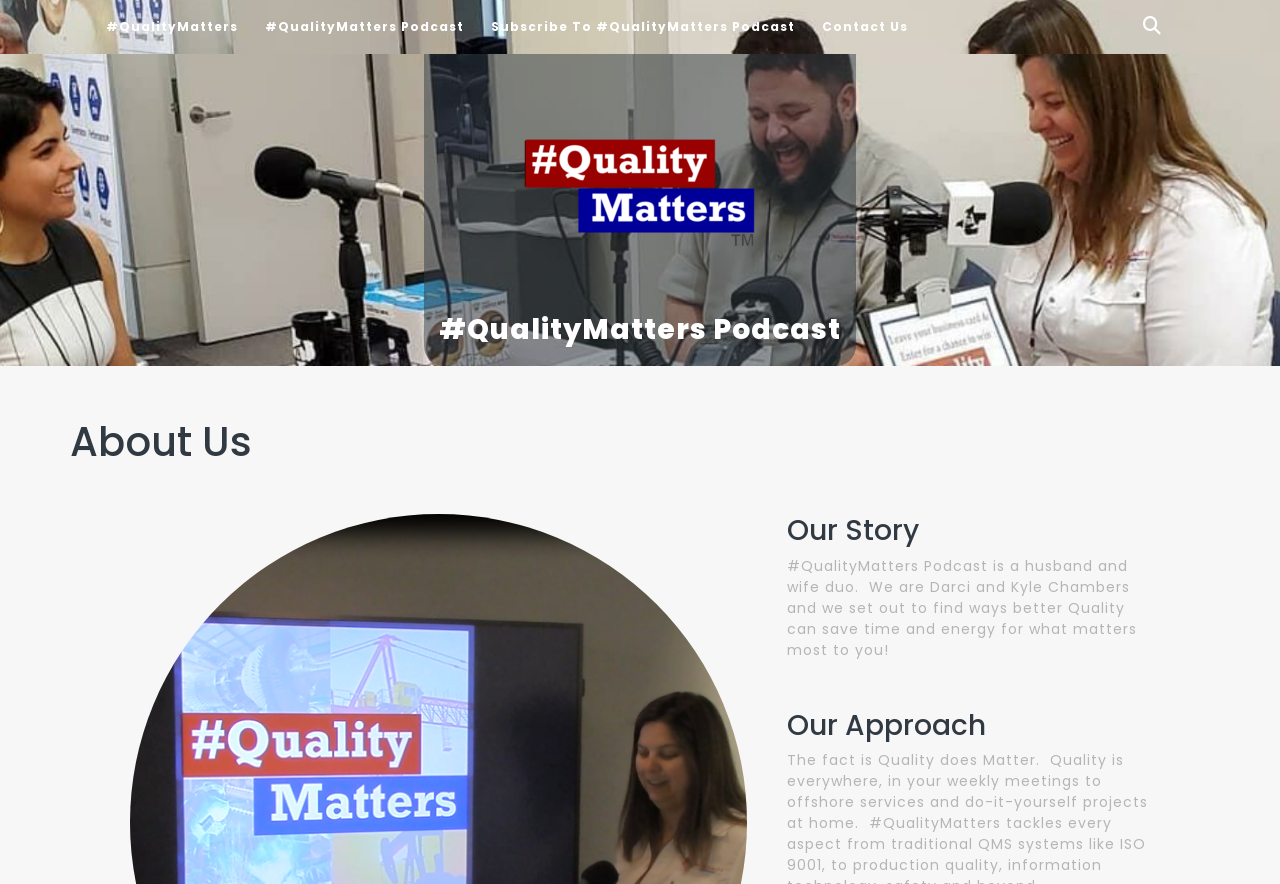What are the sections on the about page?
Please look at the screenshot and answer in one word or a short phrase.

Our Story, Our Approach